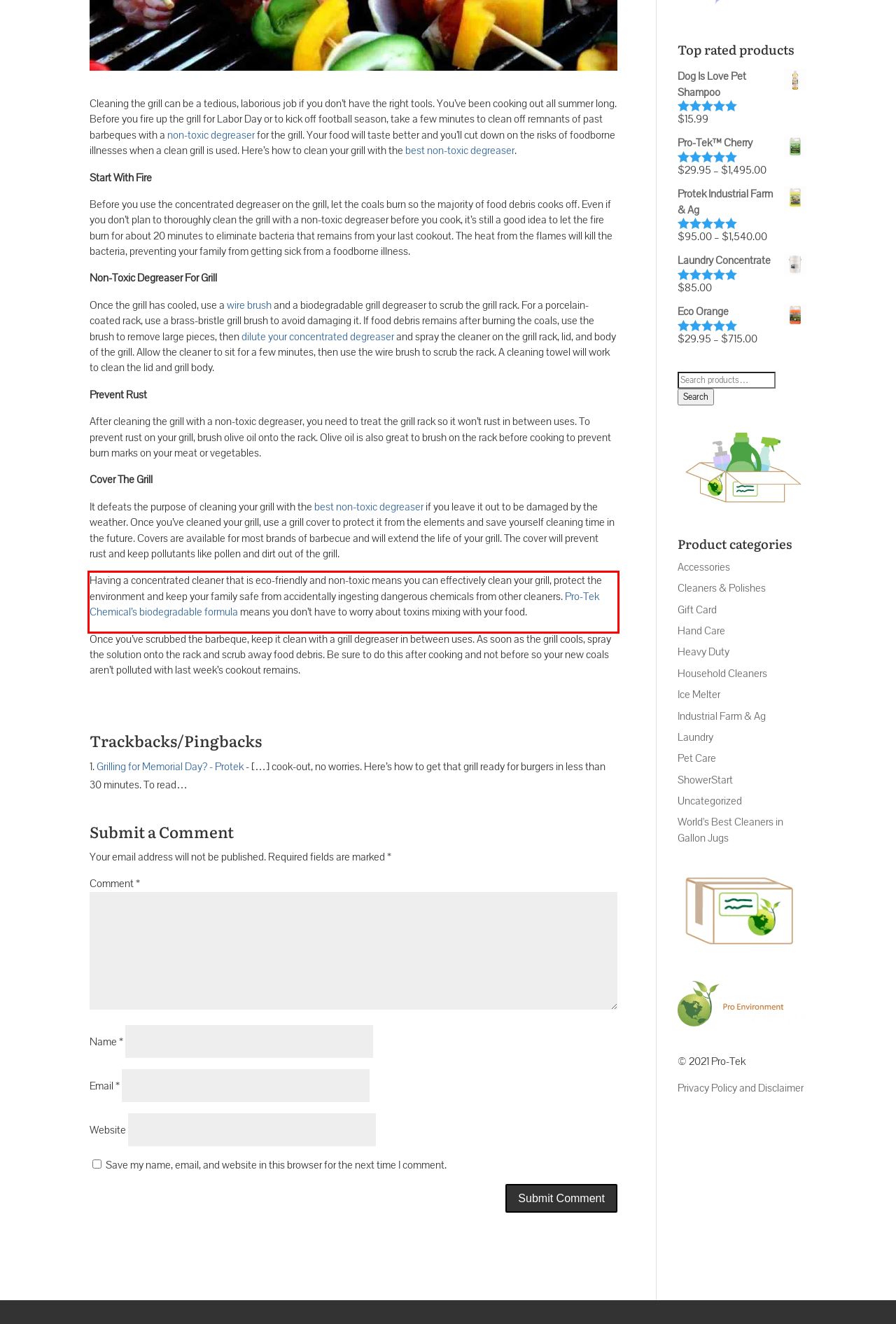Identify and transcribe the text content enclosed by the red bounding box in the given screenshot.

Having a concentrated cleaner that is eco-friendly and non-toxic means you can effectively clean your grill, protect the environment and keep your family safe from accidentally ingesting dangerous chemicals from other cleaners. Pro-Tek Chemical’s biodegradable formula means you don’t have to worry about toxins mixing with your food.